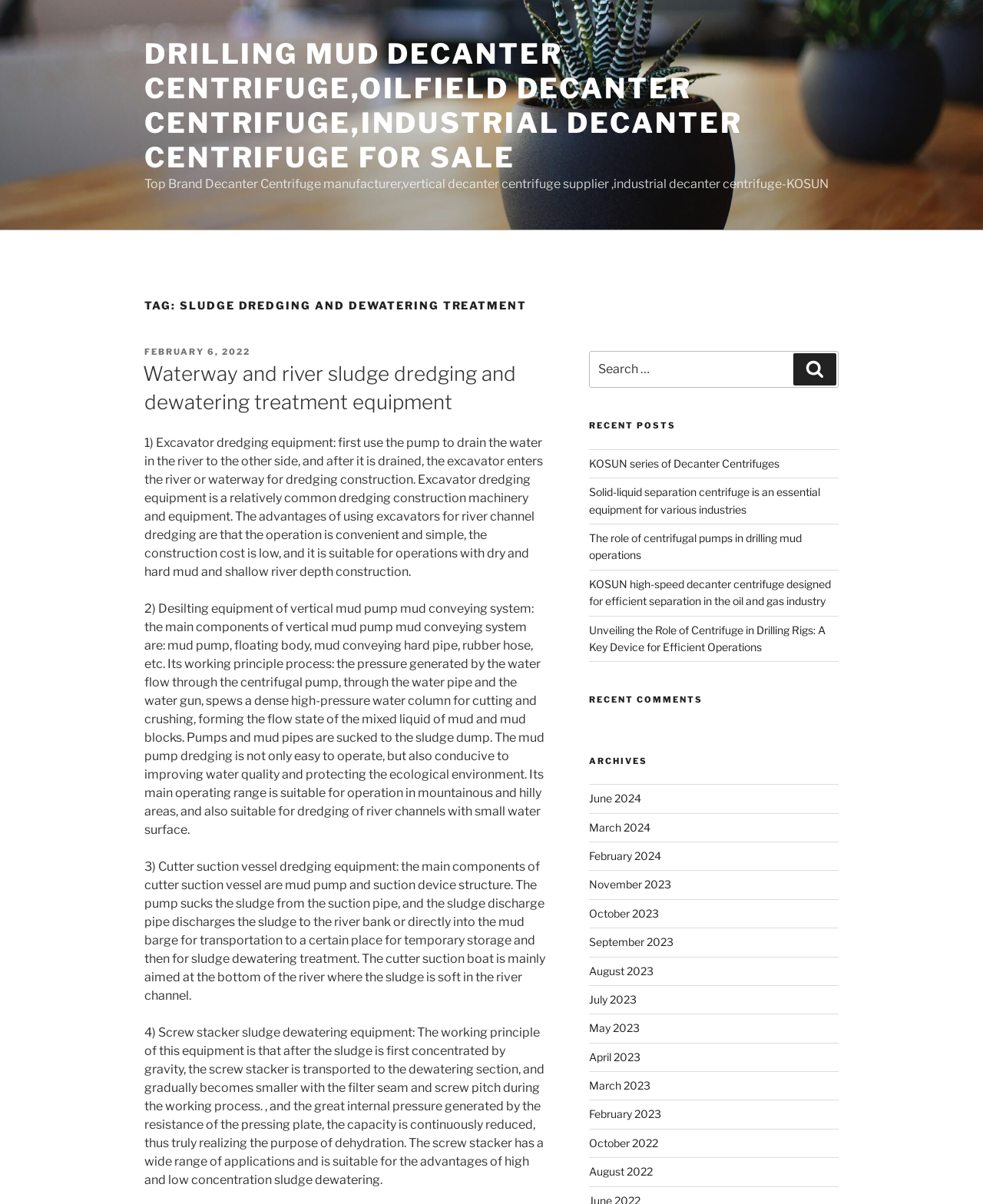Please identify the bounding box coordinates of the element's region that I should click in order to complete the following instruction: "View the archives for February 2024". The bounding box coordinates consist of four float numbers between 0 and 1, i.e., [left, top, right, bottom].

[0.599, 0.705, 0.672, 0.716]